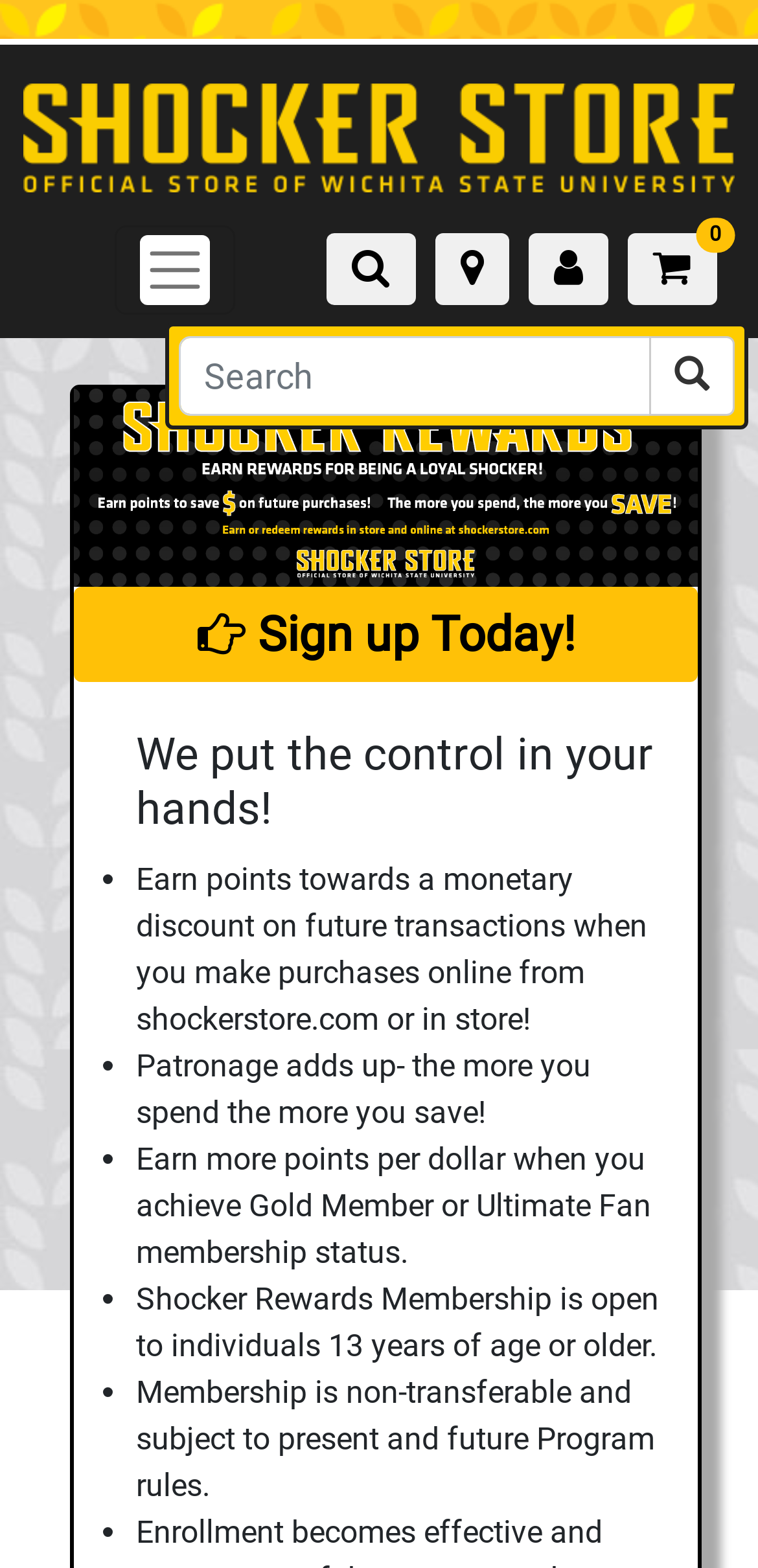Given the element description, predict the bounding box coordinates in the format (top-left x, top-left y, bottom-right x, bottom-right y). Make sure all values are between 0 and 1. Here is the element description: parent_node: 0 title="Search"

[0.431, 0.149, 0.549, 0.195]